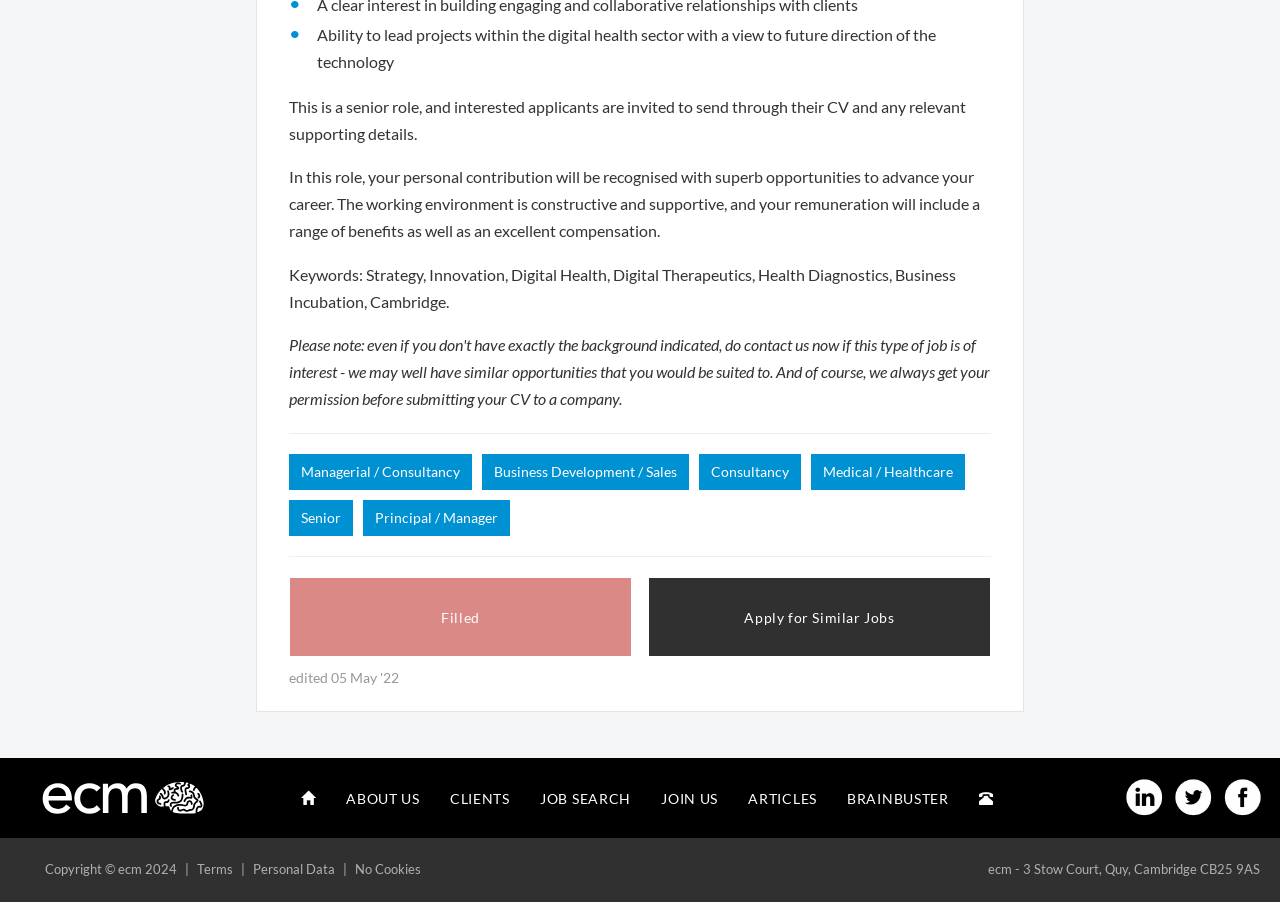Carefully examine the image and provide an in-depth answer to the question: What is the job role described on this page?

Based on the text content of the webpage, specifically the StaticText elements with IDs 493, 351, and 352, it appears that the job role being described is a senior role in the digital health sector, with responsibilities including leading projects and contributing to the company's growth. The links with IDs 215, 216, and 217 also suggest that the job role is related to managerial or consultancy work.